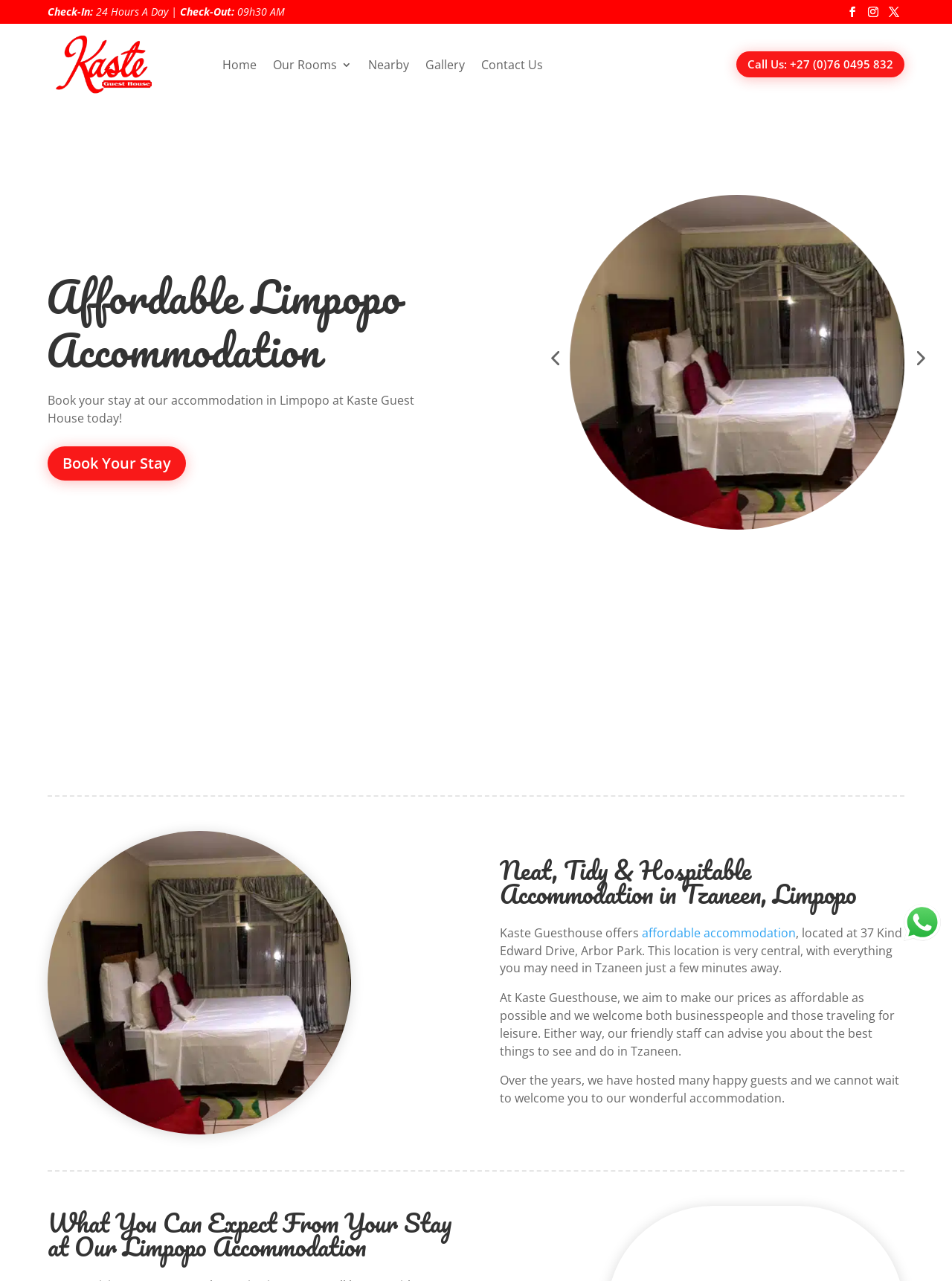Find the bounding box coordinates of the element you need to click on to perform this action: 'WhatsApp us'. The coordinates should be represented by four float values between 0 and 1, in the format [left, top, right, bottom].

[0.949, 0.706, 0.988, 0.735]